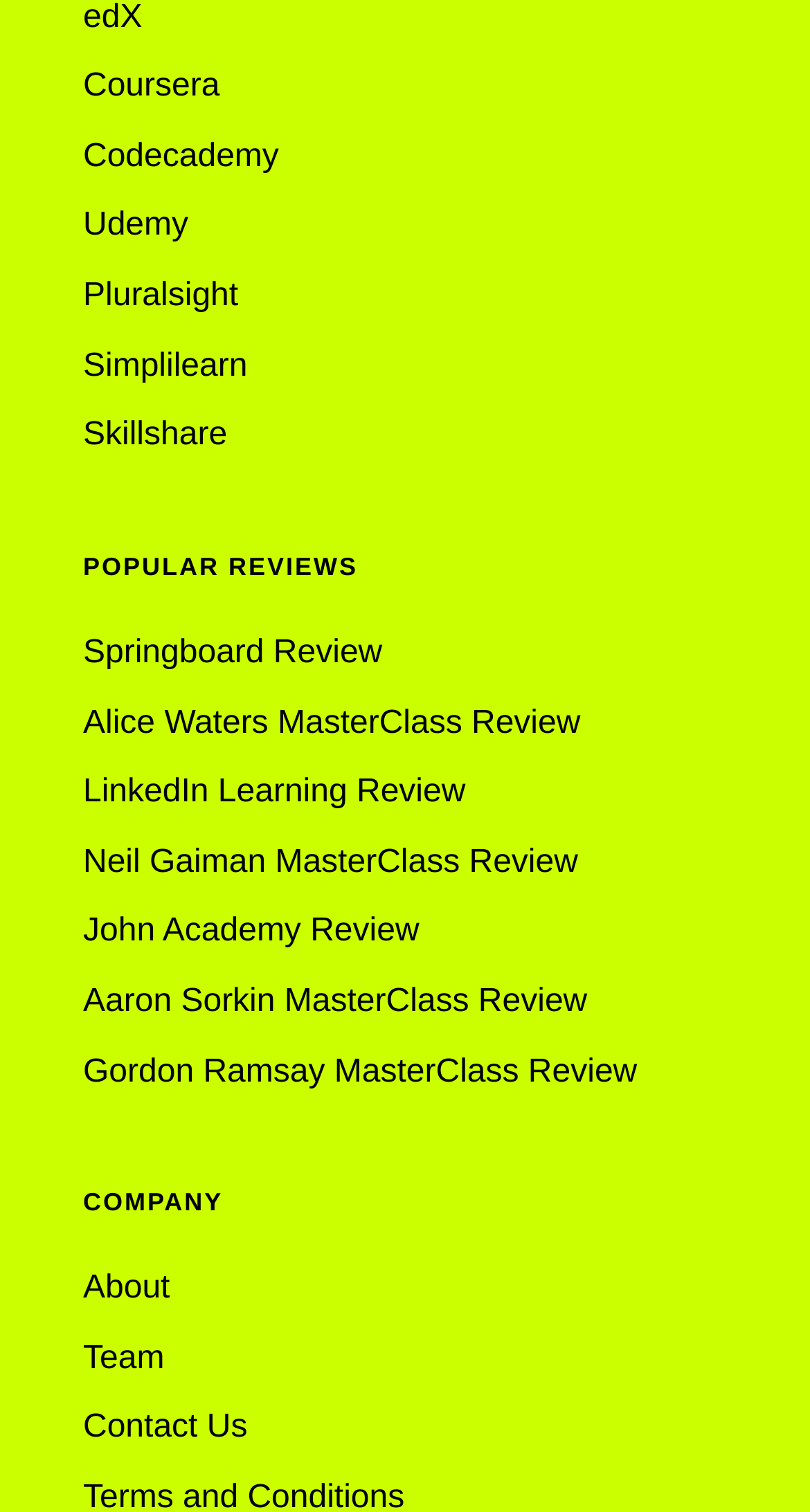Use a single word or phrase to answer the question: What is the last review listed?

Gordon Ramsay MasterClass Review